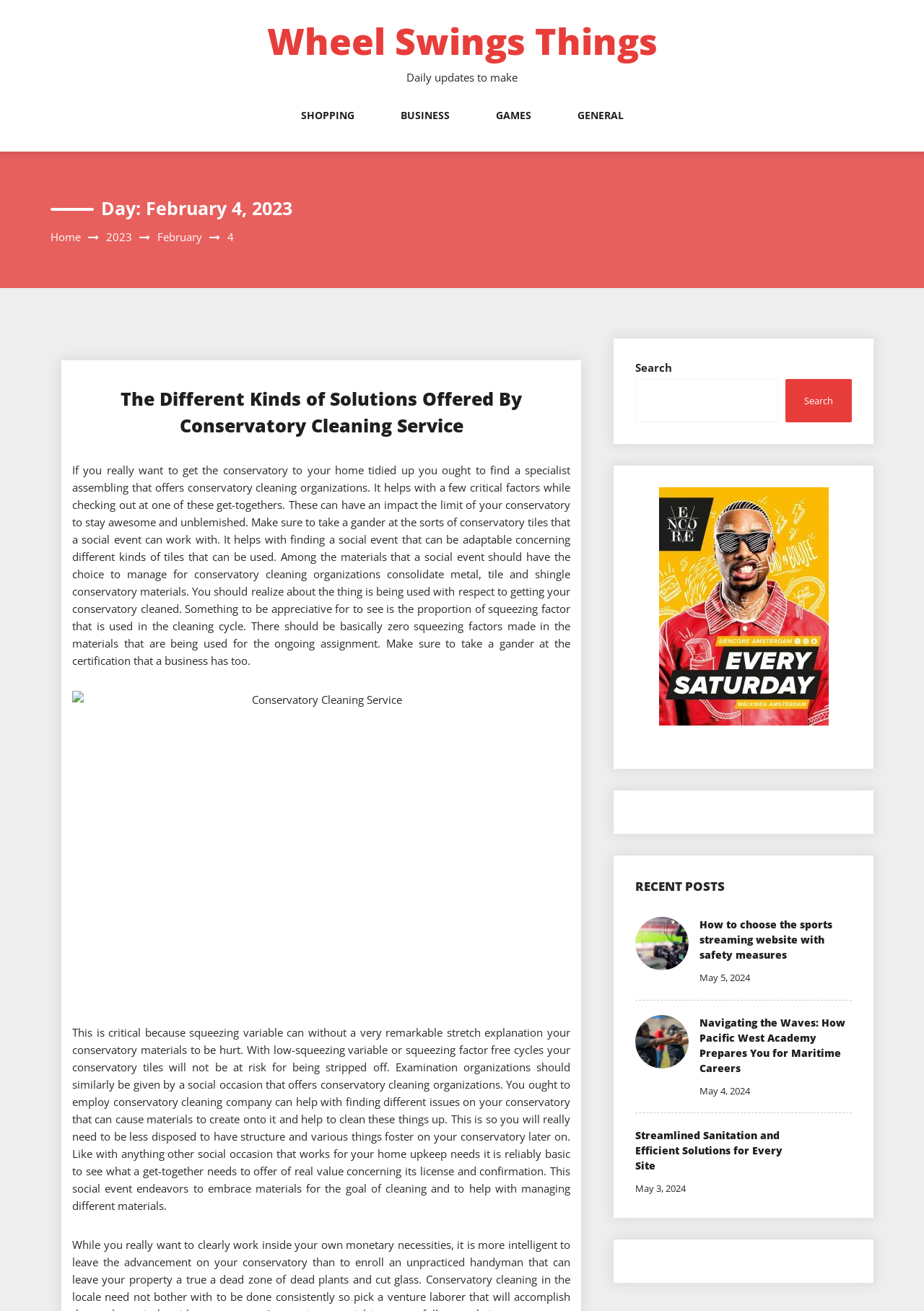Refer to the screenshot and answer the following question in detail:
What is the date displayed on the webpage?

I found the date 'February 4, 2023' on the webpage by looking at the heading element with the text 'Day: February 4, 2023'.